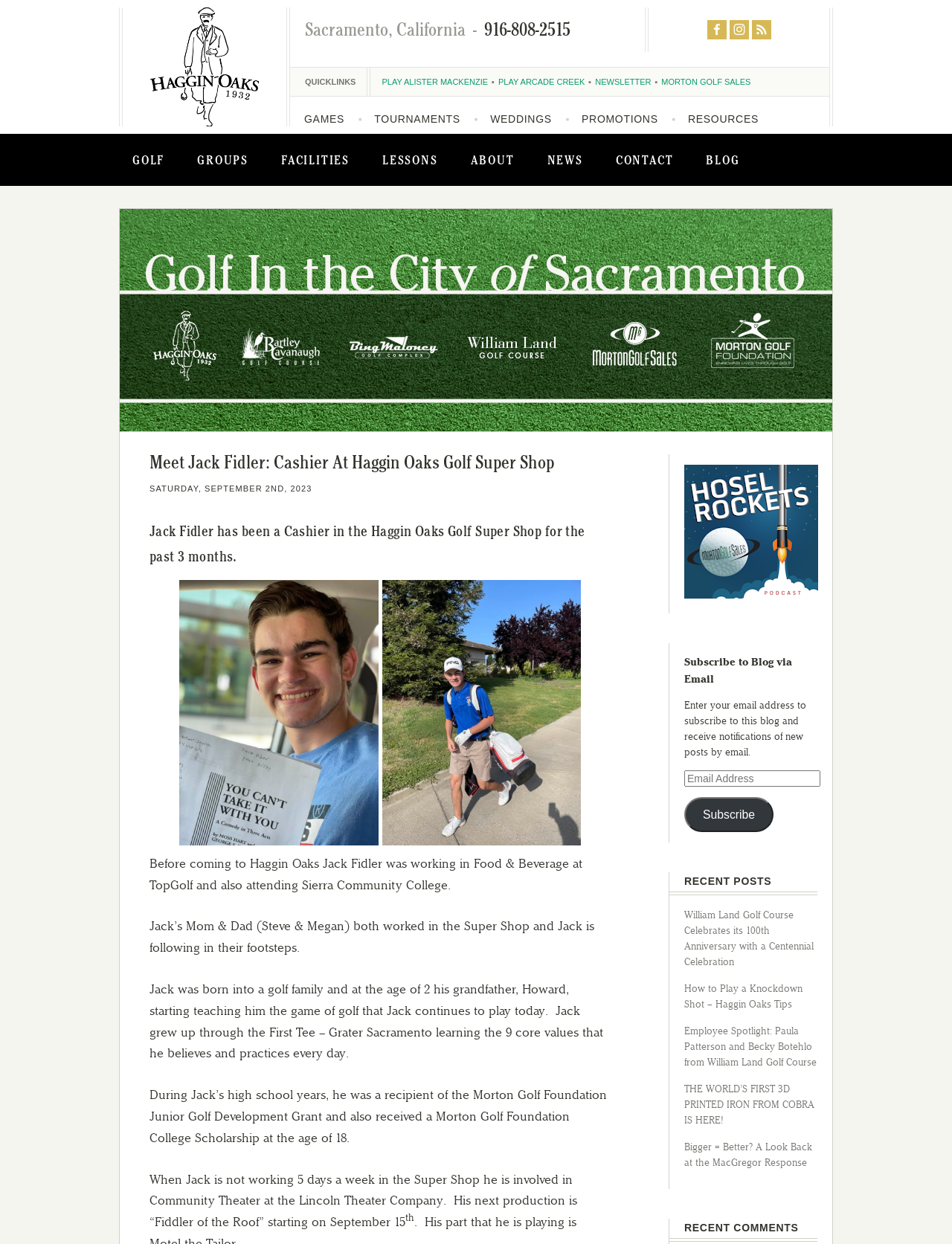Find the bounding box coordinates for the HTML element described in this sentence: "Play Alister MacKenzie". Provide the coordinates as four float numbers between 0 and 1, in the format [left, top, right, bottom].

[0.401, 0.062, 0.513, 0.069]